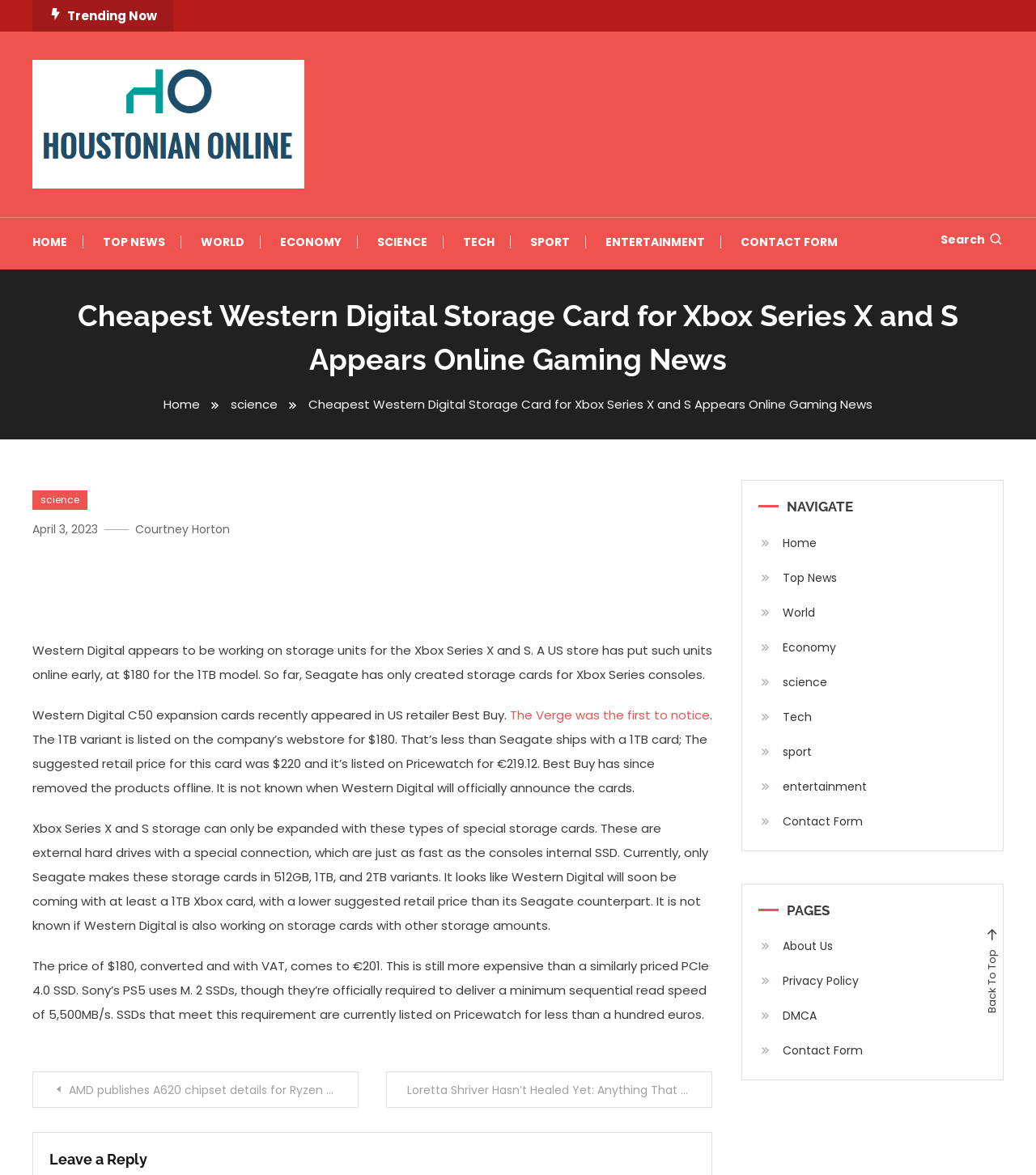What is the suggested retail price of the 1TB Seagate storage card?
Please answer the question with a detailed response using the information from the screenshot.

The answer can be found in the article section of the webpage, where it is mentioned that 'The suggested retail price for this card was $220 and it’s listed on Pricewatch for €219.12.'